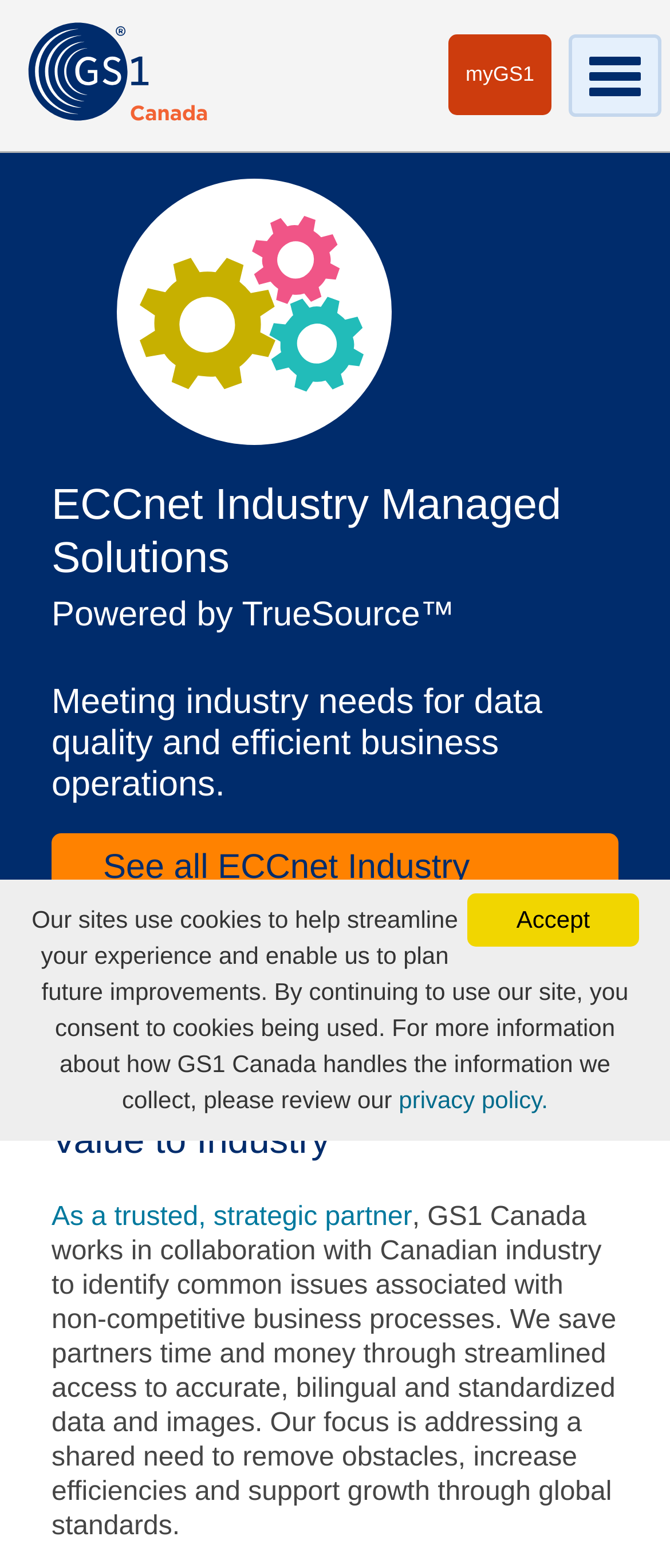Find the primary header on the webpage and provide its text.

ECCnet Industry Managed Solutions
Powered by TrueSource™